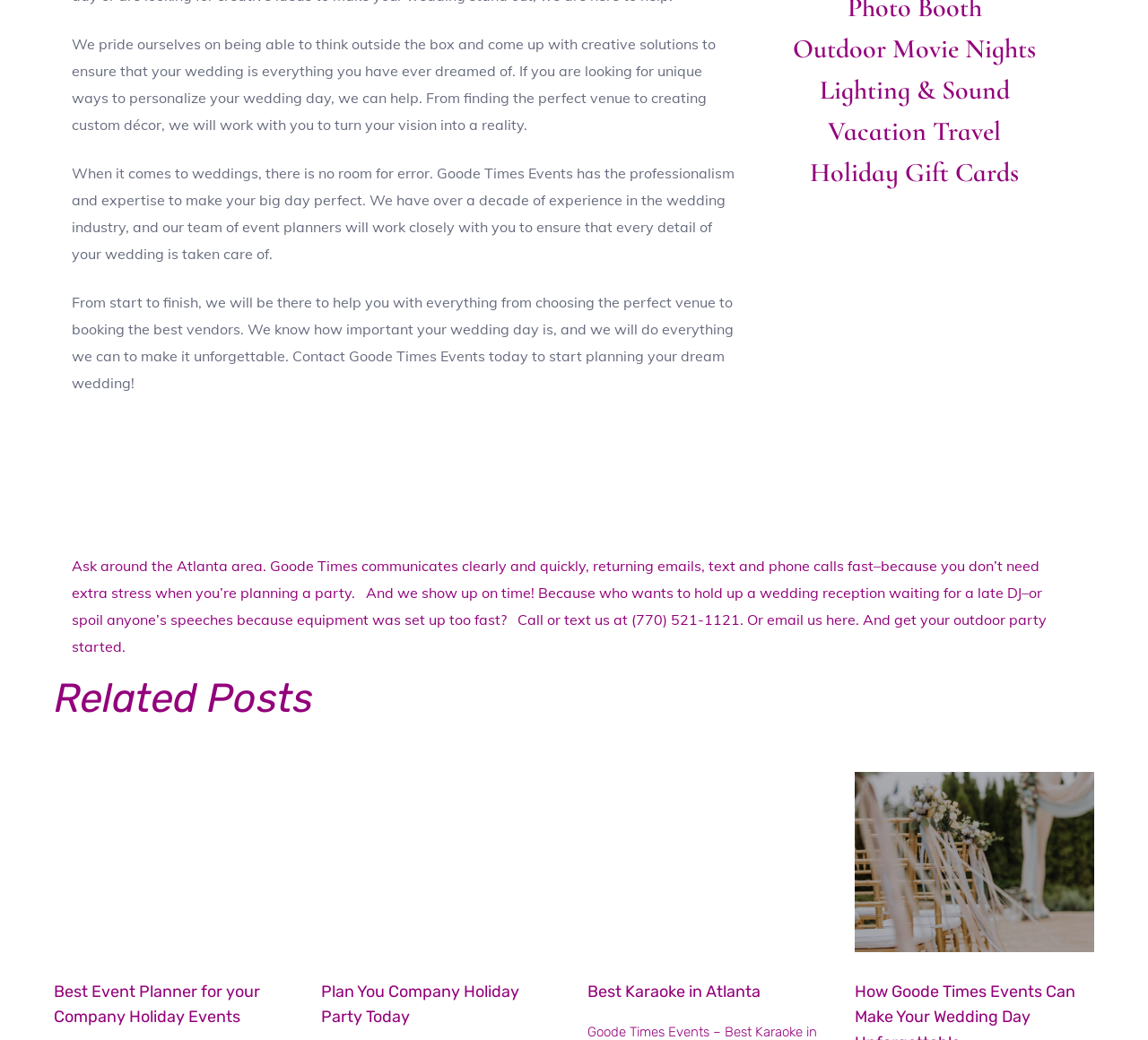Specify the bounding box coordinates of the area to click in order to follow the given instruction: "Click on the 'Home' link."

None